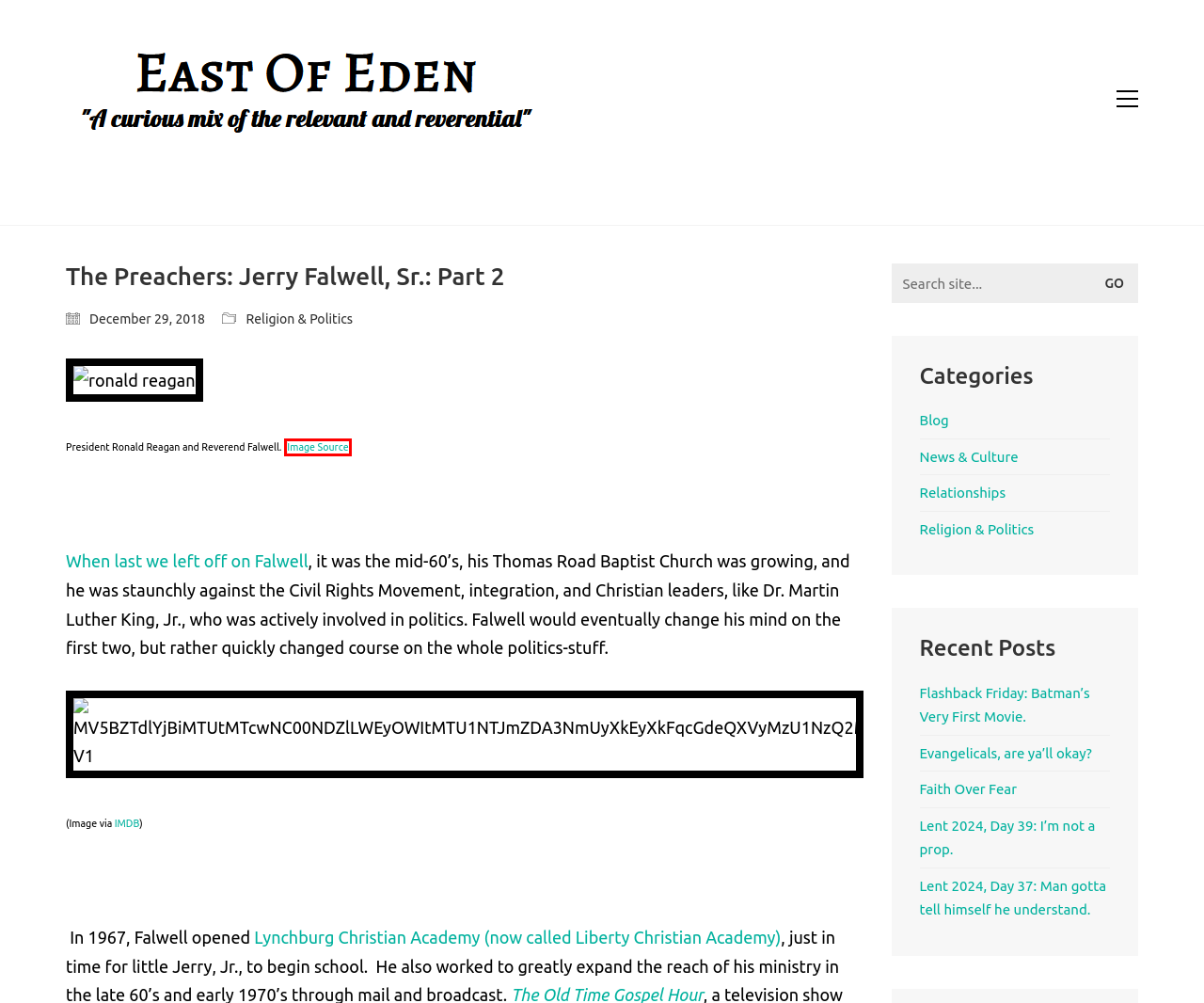You are presented with a screenshot of a webpage that includes a red bounding box around an element. Determine which webpage description best matches the page that results from clicking the element within the red bounding box. Here are the candidates:
A. Lent 2024, Day 39: I’m not a prop. – East of Eden
B. East of Eden – A curious mix of the relevant and reverential
C. Relationships – East of Eden
D. Why Jerry Falwell Sr. Is Equally Important as Ronald Reagan to Republican Party
E. Faith Over Fear – East of Eden
F. Flashback Friday: Batman’s Very First Movie. – East of Eden
G. News & Culture – East of Eden
H. Evangelicals, are ya’ll okay? – East of Eden

D